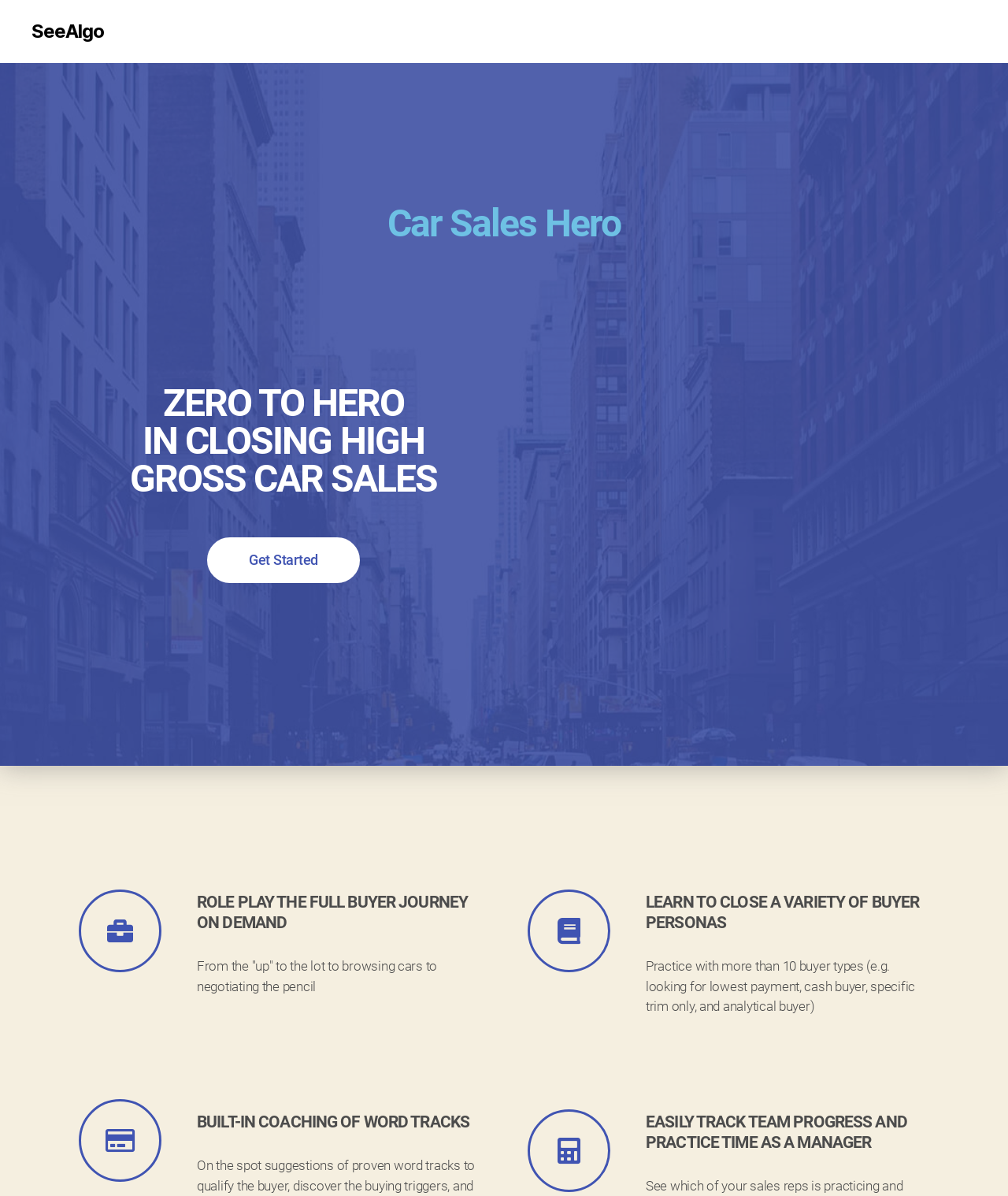How many buyer types can you practice with on Car Sales Hero?
Carefully examine the image and provide a detailed answer to the question.

According to the StaticText element on the page, Car Sales Hero allows users to practice with more than 10 different buyer types, including those looking for the lowest payment, cash buyers, and analytical buyers.